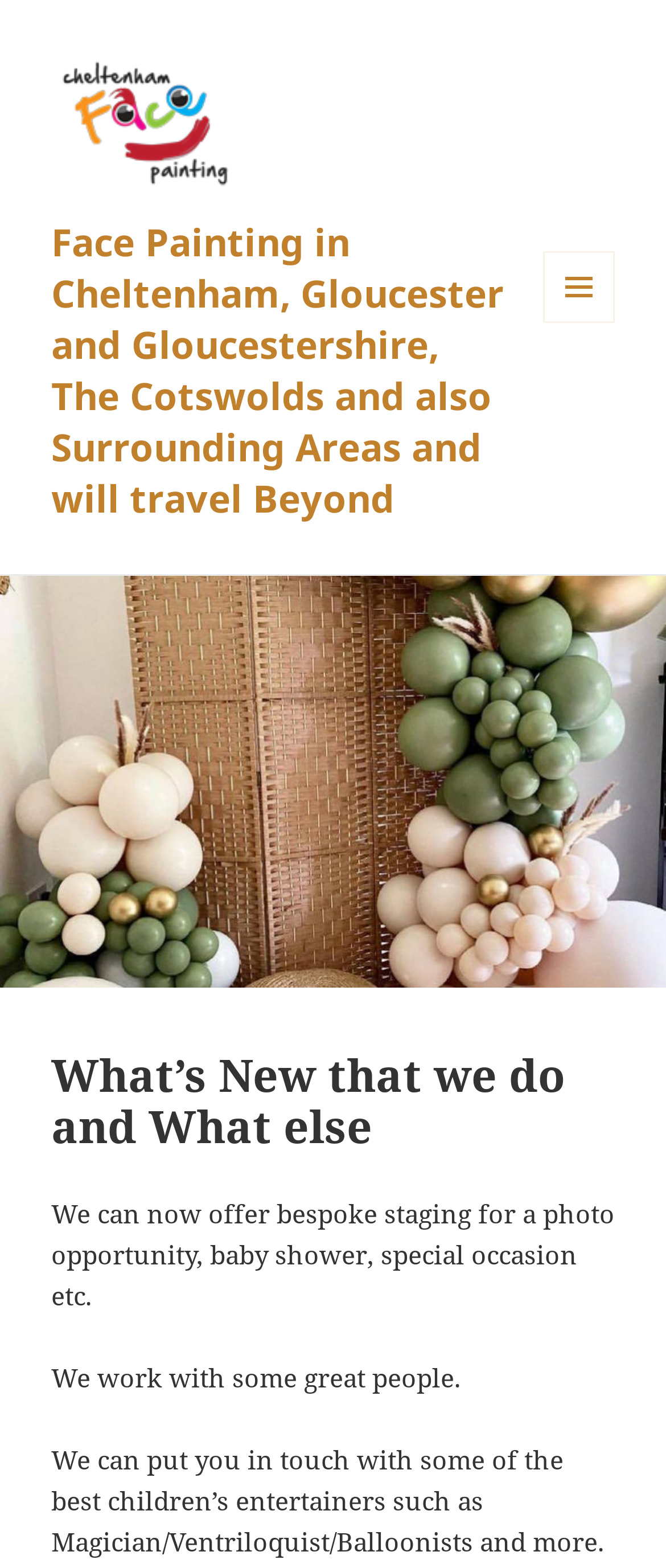What is the purpose of the menu button?
Look at the image and respond with a one-word or short-phrase answer.

To access menu and widgets